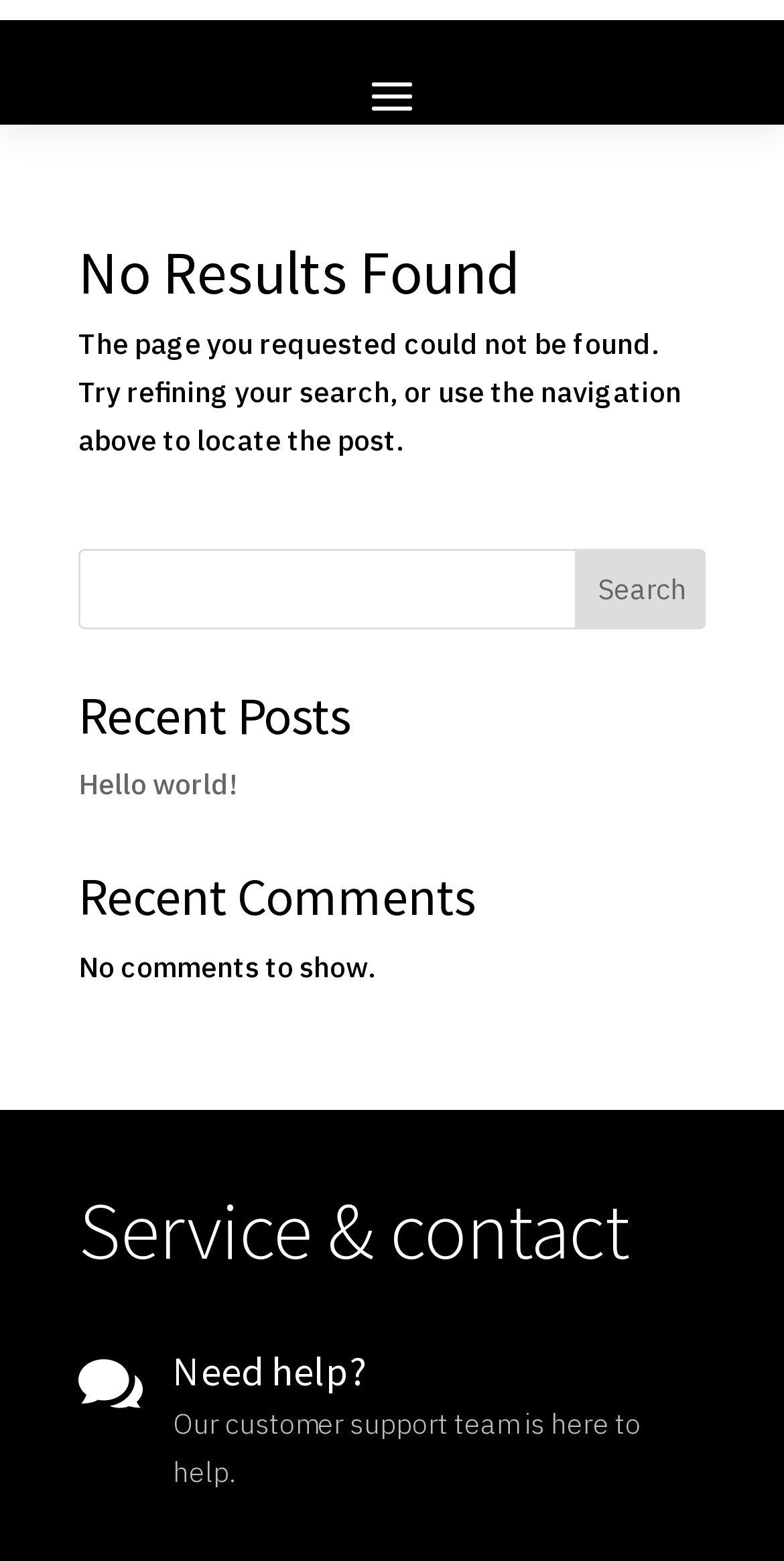What is the purpose of the search box?
Please utilize the information in the image to give a detailed response to the question.

The purpose of the search box is to refine the search because the static text above it suggests trying refining the search to locate the post, and the search box is placed below this text.